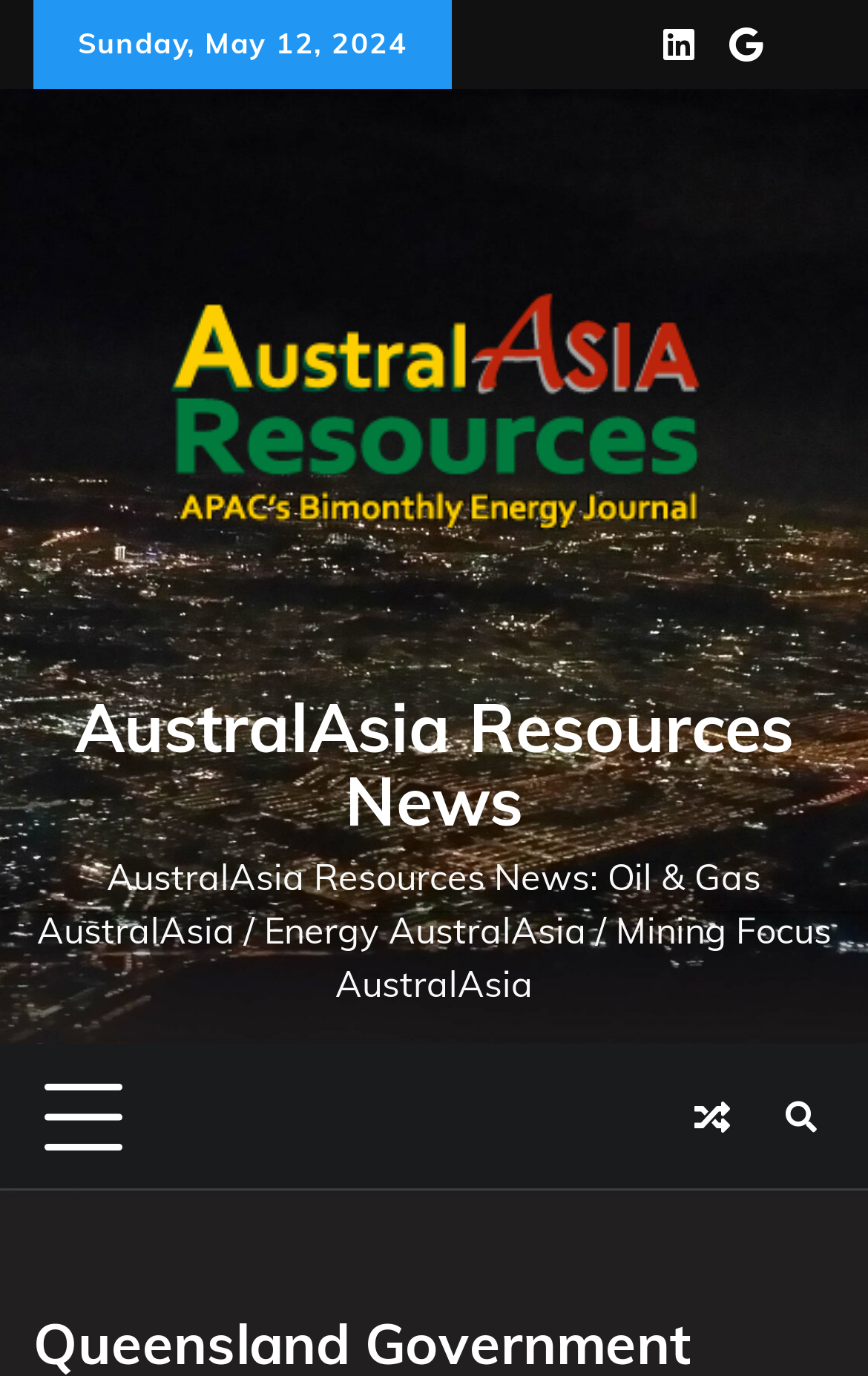How many social media links are there?
Could you please answer the question thoroughly and with as much detail as possible?

I counted the number of social media links by looking at the top-right corner of the webpage, where I found three links with icons: 'Follow us', 'Subscribe', and another one without a text description.